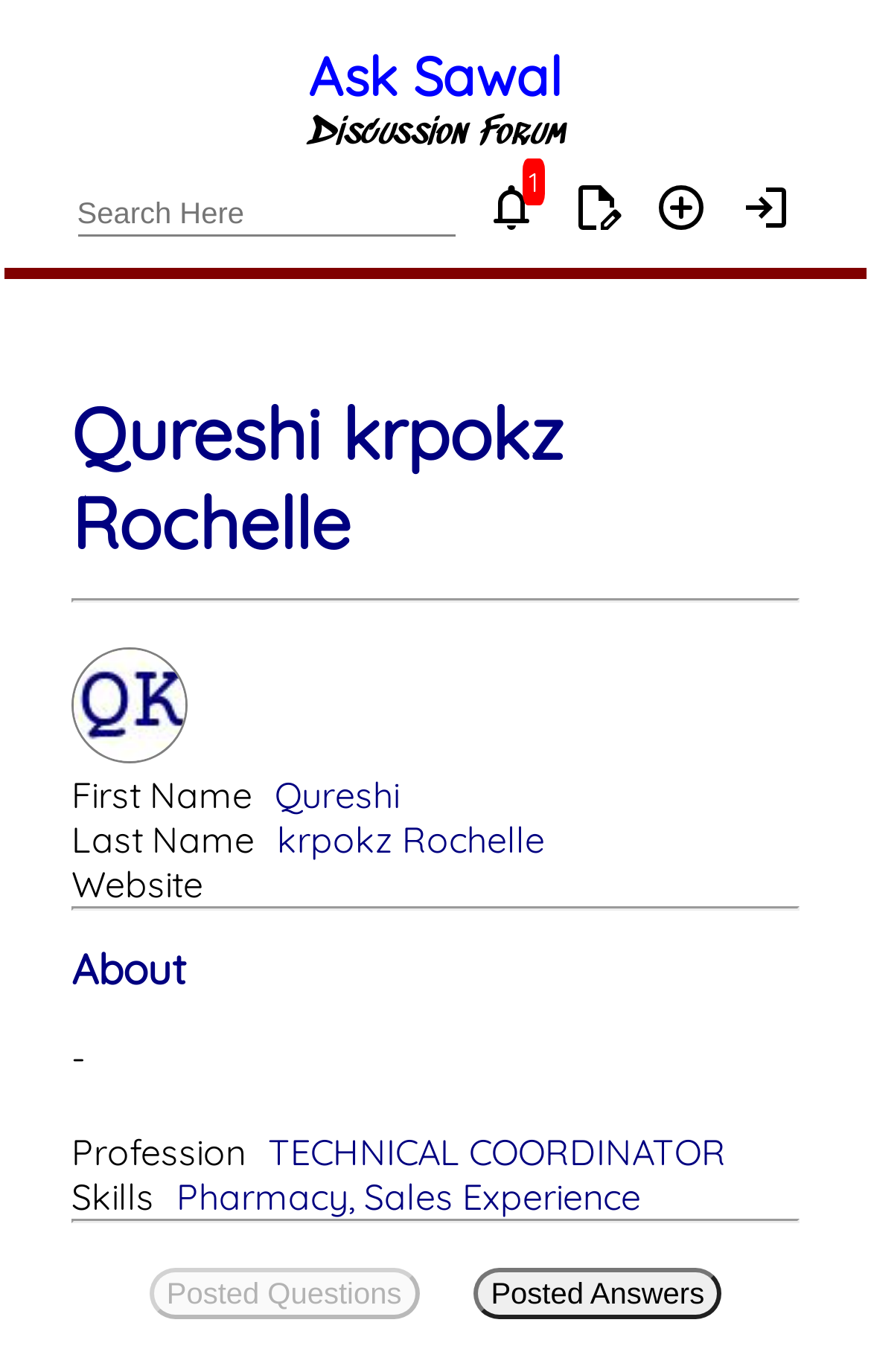Determine the main heading text of the webpage.

Qureshi krpokz Rochelle